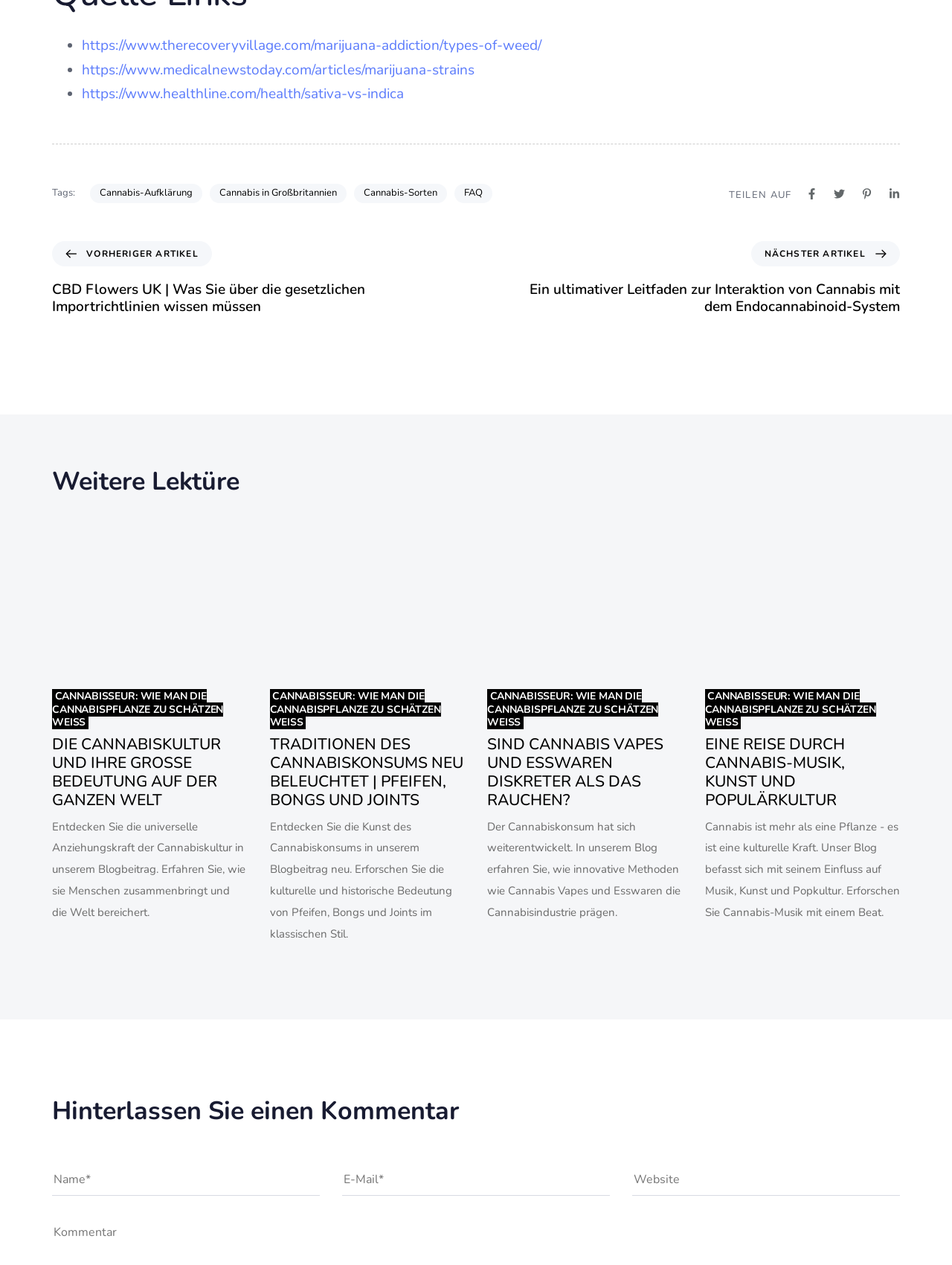Extract the bounding box coordinates for the UI element described as: "name="url" placeholder="Website"".

[0.664, 0.919, 0.945, 0.945]